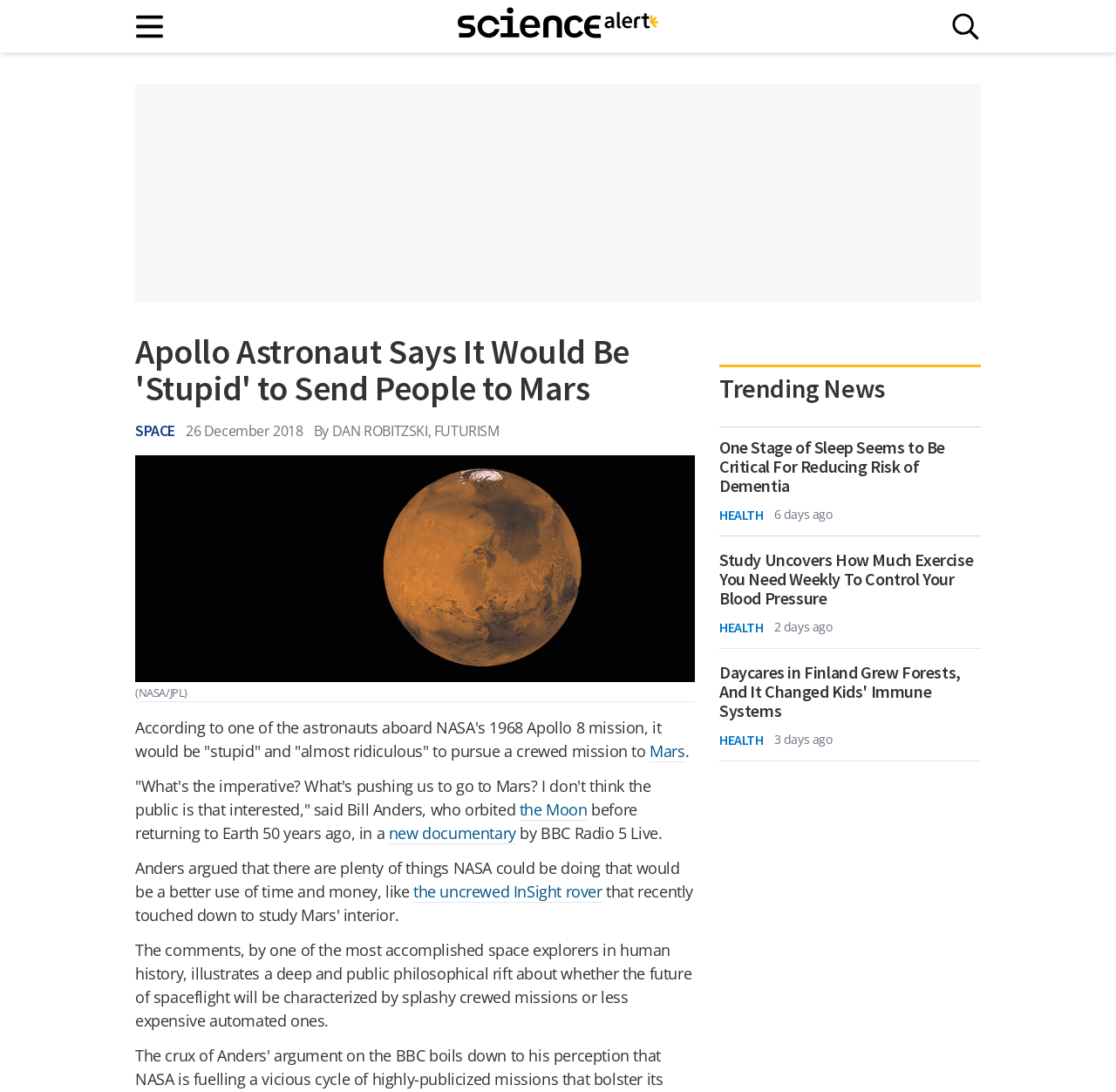Who said it would be 'stupid' to send people to Mars?
Please answer the question with a single word or phrase, referencing the image.

Bill Anders